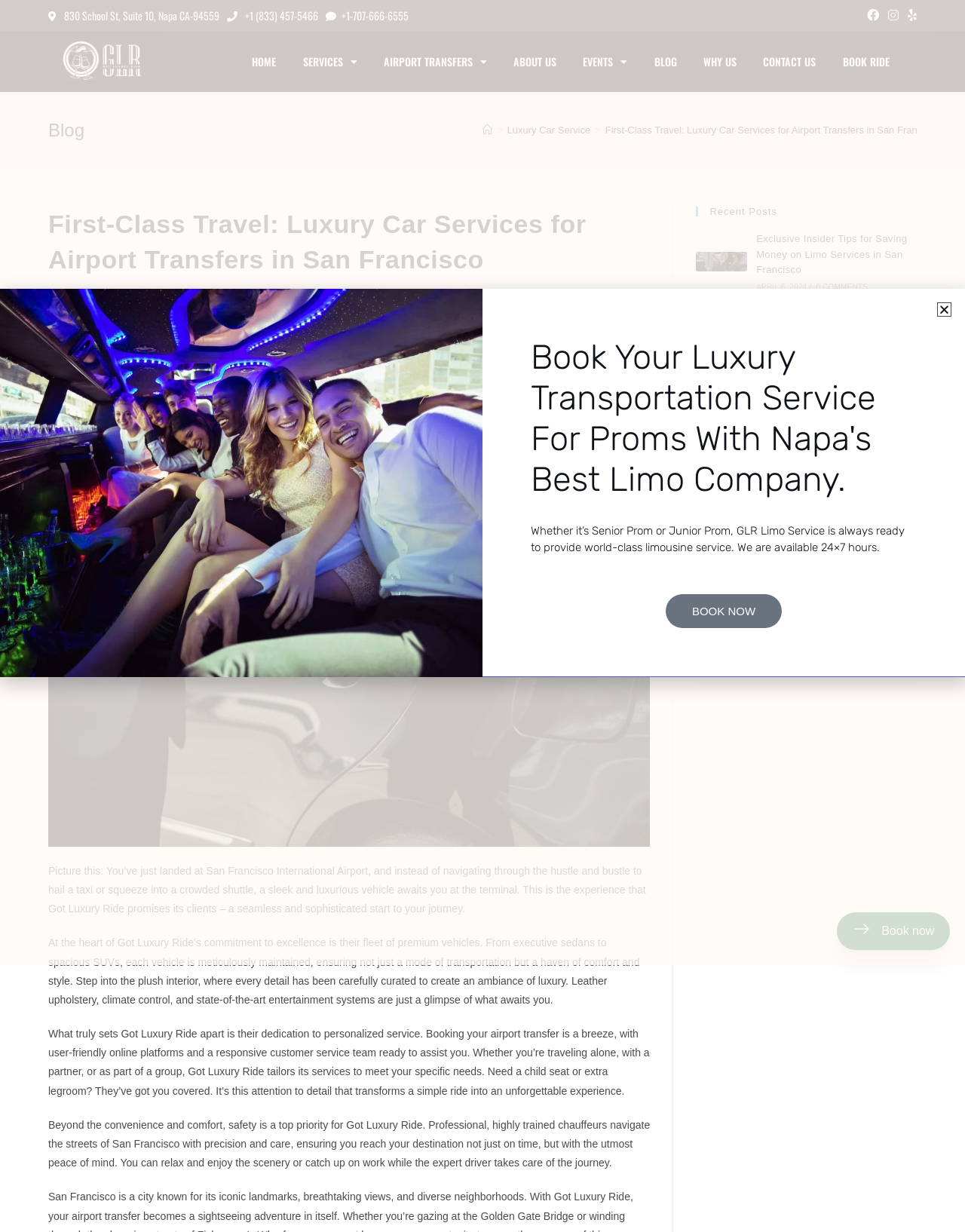Locate the bounding box coordinates of the element that should be clicked to execute the following instruction: "Call the phone number +1 (833) 457-5466".

[0.254, 0.006, 0.33, 0.019]